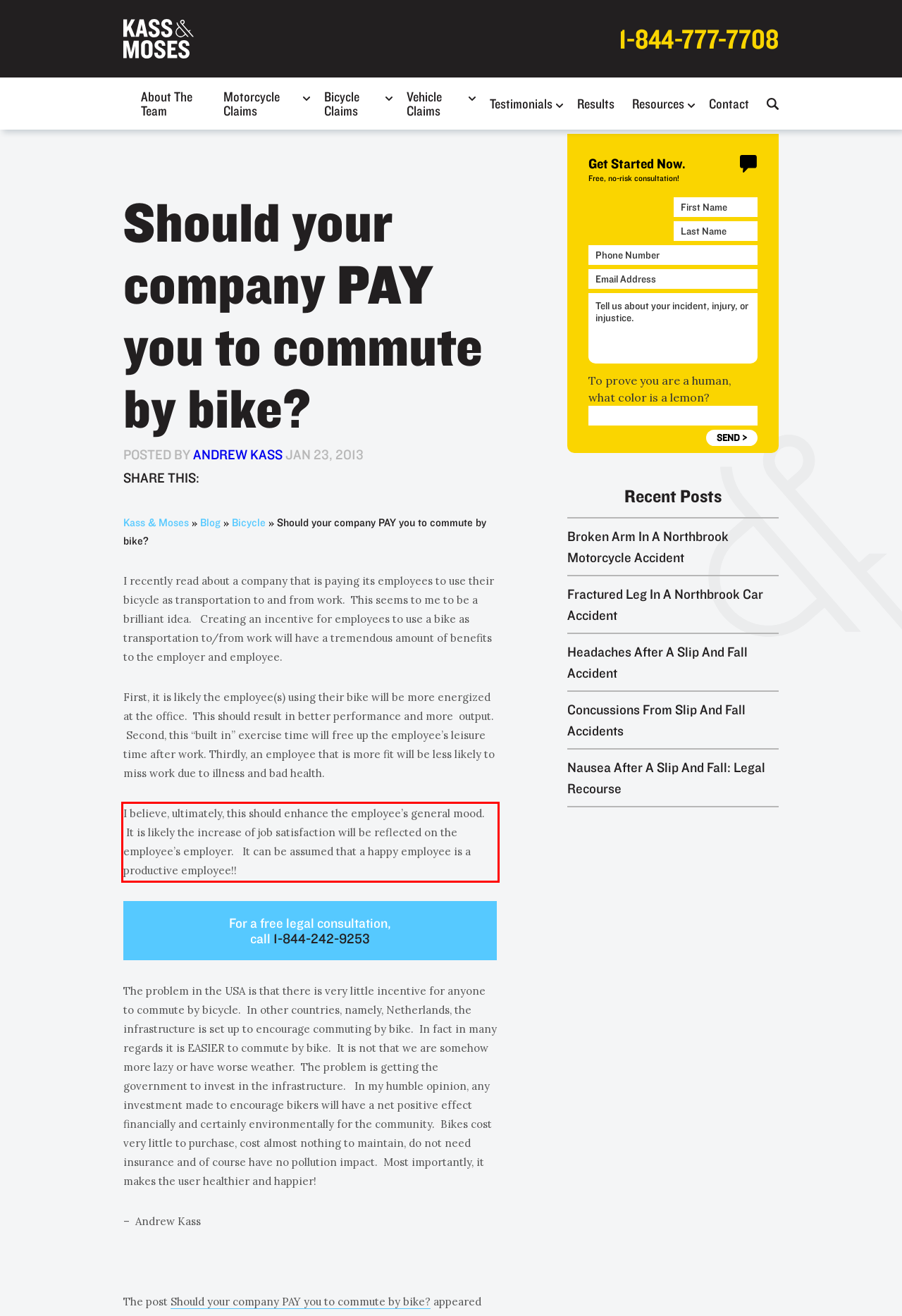You have a screenshot of a webpage with a red bounding box. Use OCR to generate the text contained within this red rectangle.

I believe, ultimately, this should enhance the employee’s general mood. It is likely the increase of job satisfaction will be reflected on the employee’s employer. It can be assumed that a happy employee is a productive employee!!